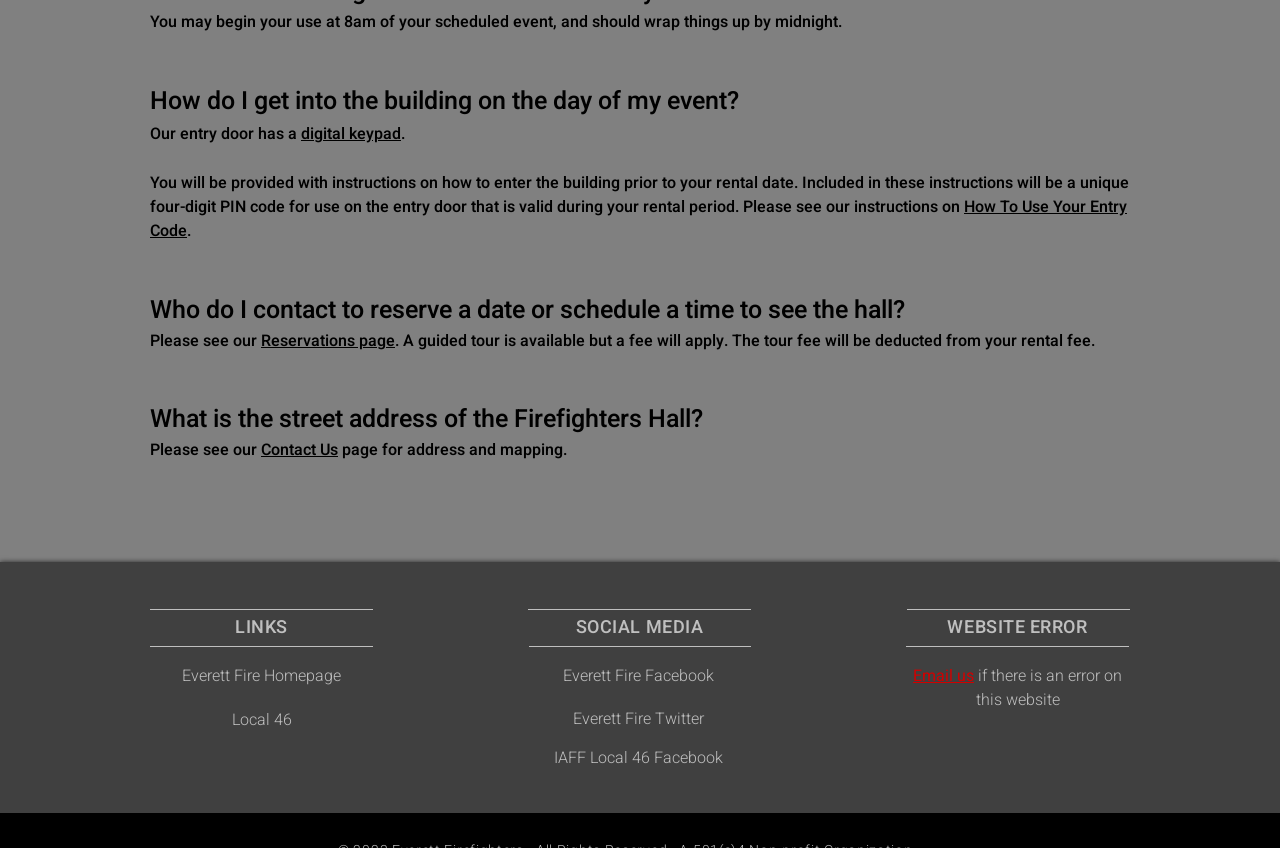Determine the bounding box coordinates for the area that should be clicked to carry out the following instruction: "Click on 'How To Use Your Entry Code'".

[0.117, 0.23, 0.88, 0.287]